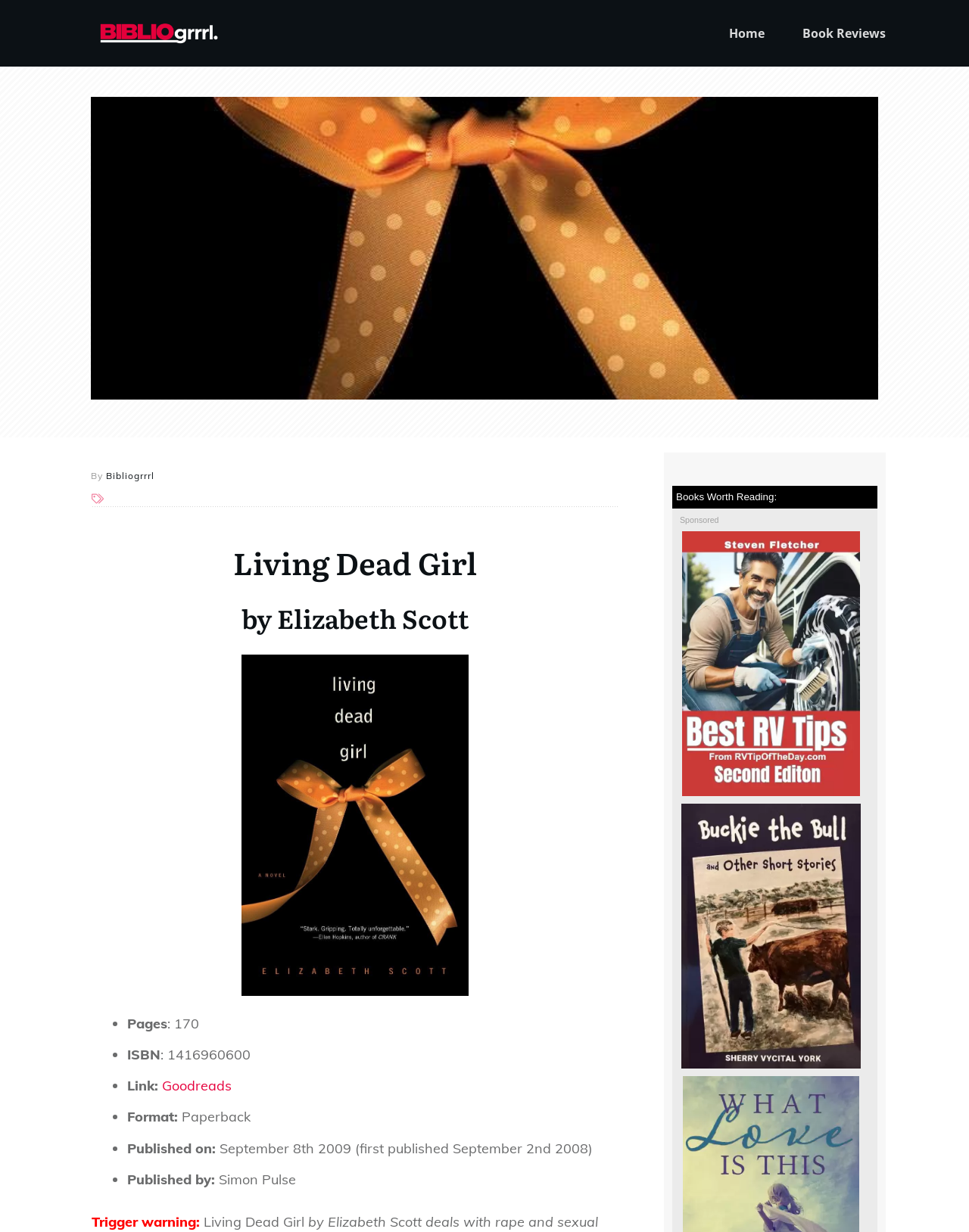Illustrate the webpage thoroughly, mentioning all important details.

This webpage is a book review of "Living Dead Girl" by Elizabeth Scott. At the top, there are three links: one to the homepage, one to book reviews, and another unspecified link. Below these links, the title "Review: Living Dead Girl by Elizabeth Scott - bibliogrrrl" is displayed.

On the left side, there is a small image, followed by a horizontal separator line. The title "Living Dead Girl" is displayed in a larger font, with the author's name "by Elizabeth Scott" written below it.

To the right of the title, there is a larger image of the book cover. Below the title and image, there is a list of book details, including the number of pages, ISBN, a link to Goodreads, format, publication date, and publisher. Each detail is preceded by a bullet point.

At the bottom of the page, there is a trigger warning about the book's content, which deals with rape and sexual abuse. Above the trigger warning, there are three sponsored links with images.

On the right side of the page, there is a section titled "Books Worth Reading:" with a sponsored link below it.